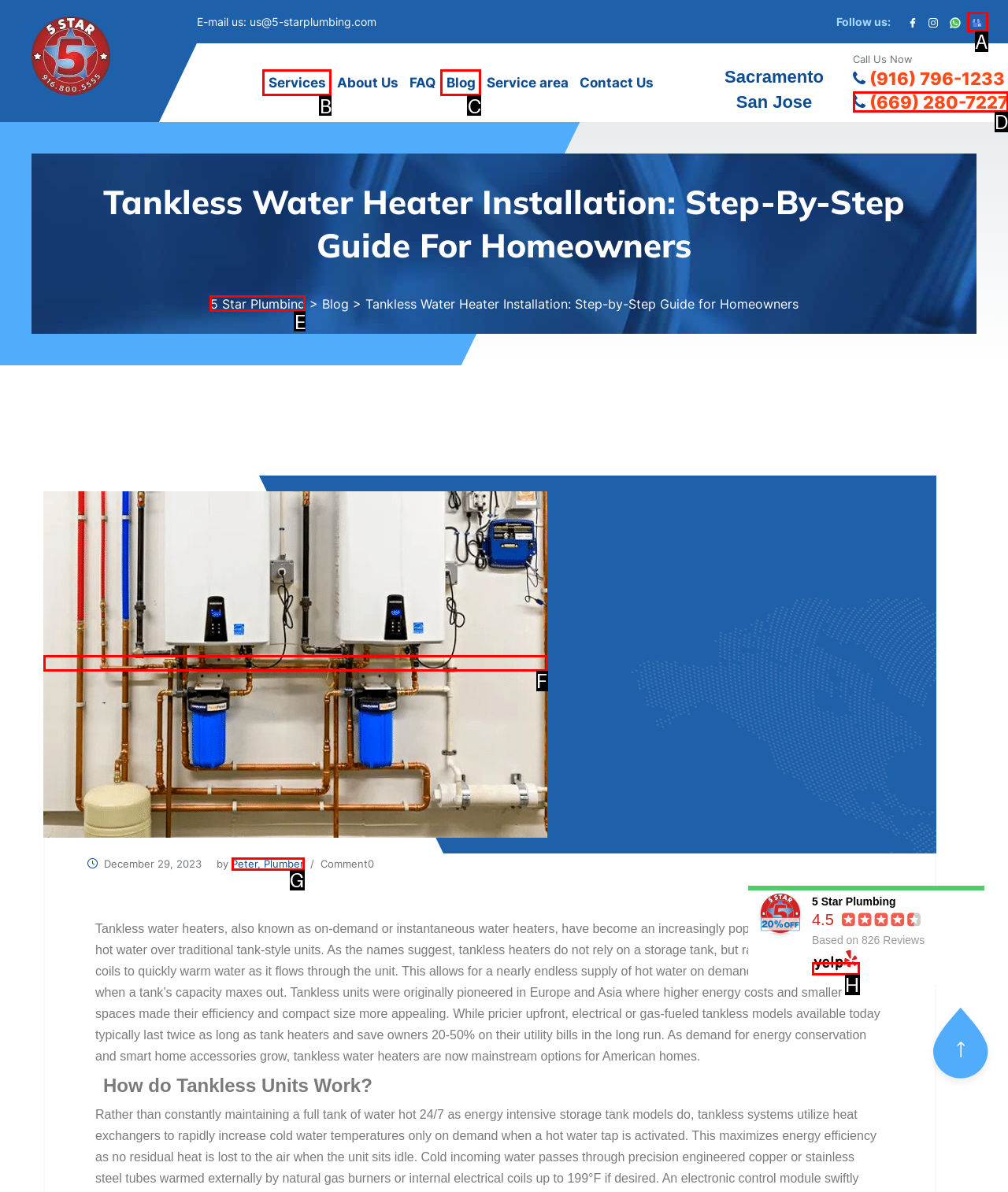Decide which UI element to click to accomplish the task: View the 'Webstore'
Respond with the corresponding option letter.

None